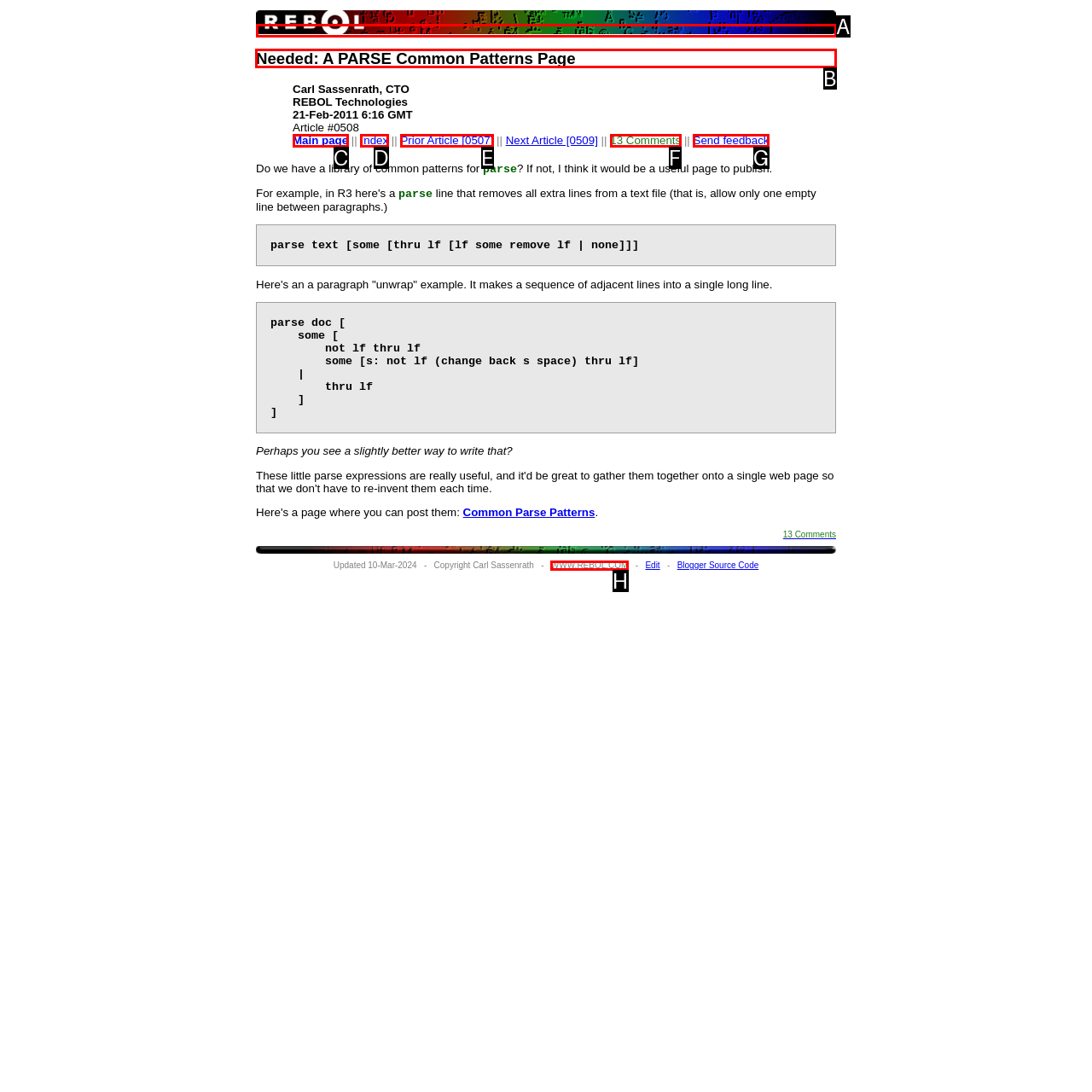Select the appropriate HTML element that needs to be clicked to execute the following task: Read the article by Carl Sassenrath. Respond with the letter of the option.

B